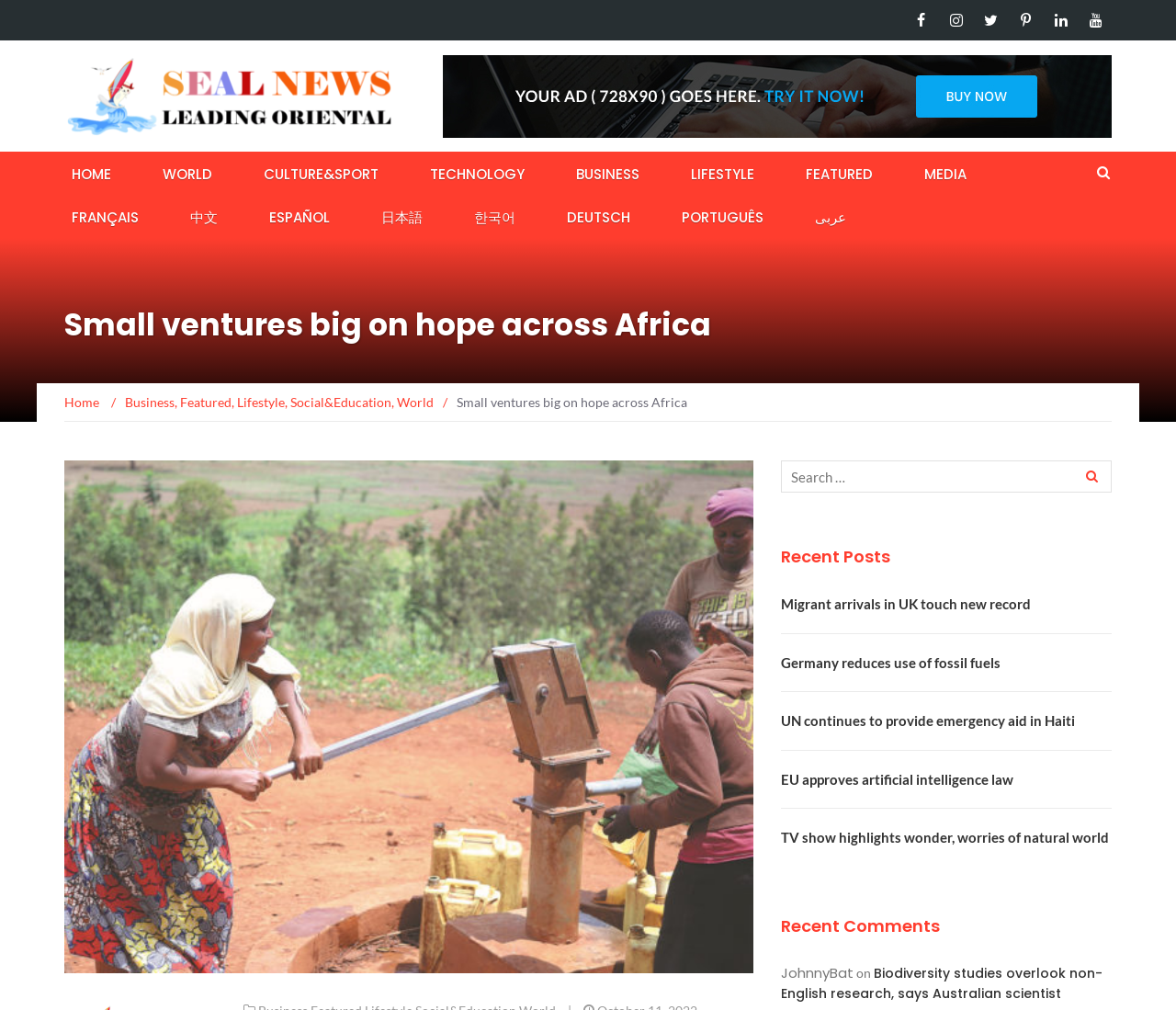Provide a single word or phrase answer to the question: 
What is the search button icon?

